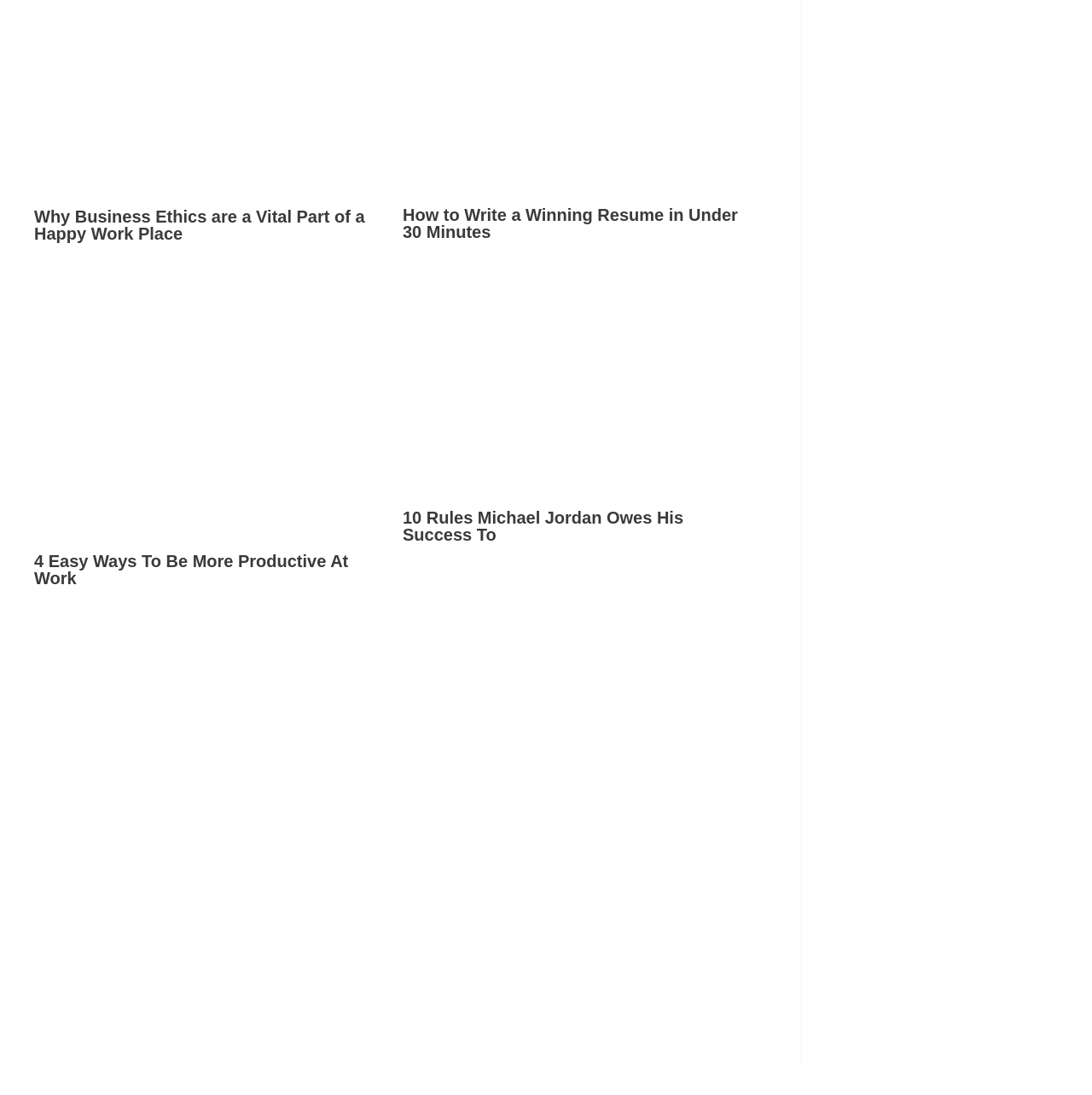Respond with a single word or phrase to the following question:
How many articles are on this webpage?

2